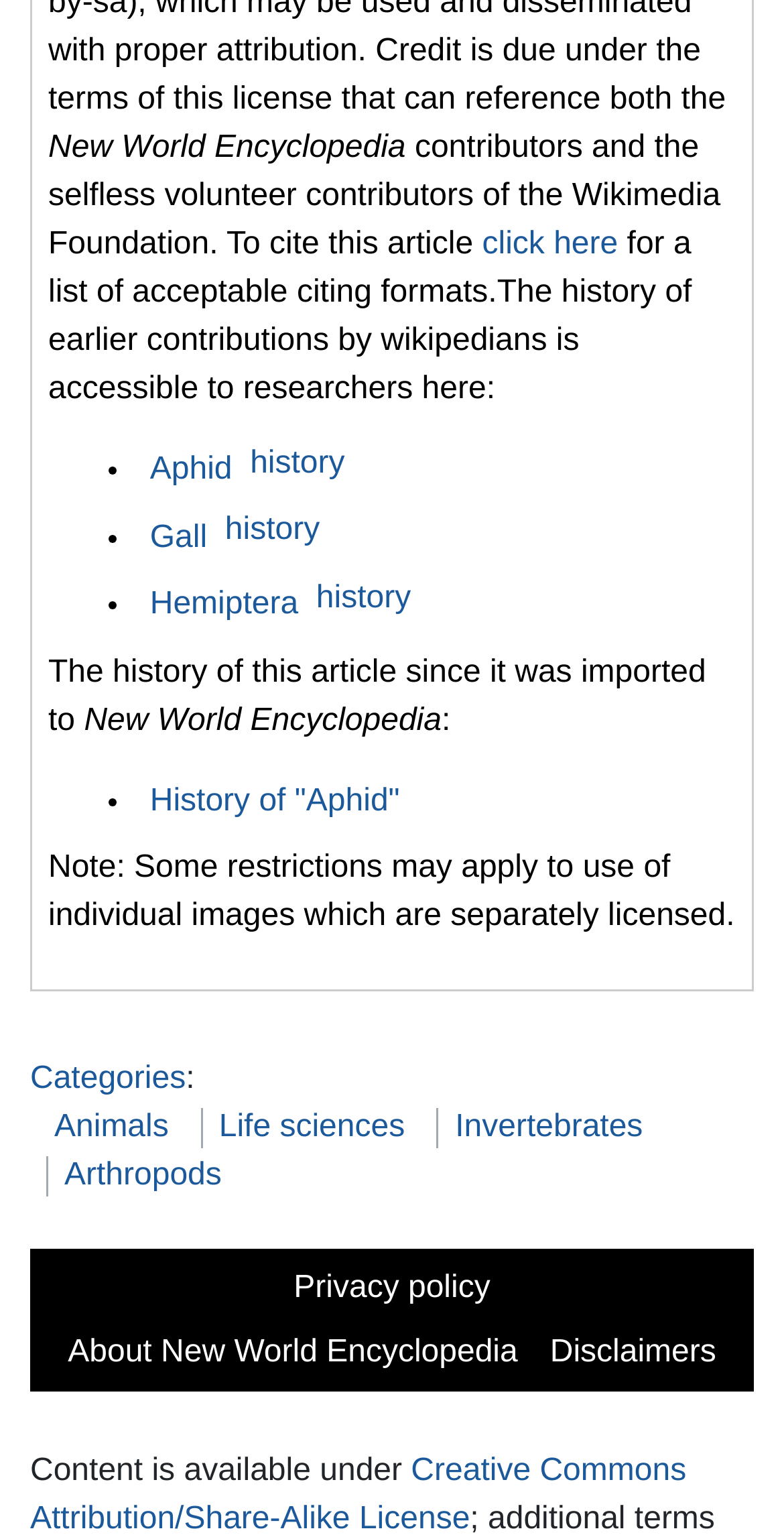Consider the image and give a detailed and elaborate answer to the question: 
How many list markers are there in the article history section?

The article history section is located in the middle of the webpage, and it contains four list markers, each followed by a link to a specific article history. These list markers are identified by their bounding box coordinates and OCR text.